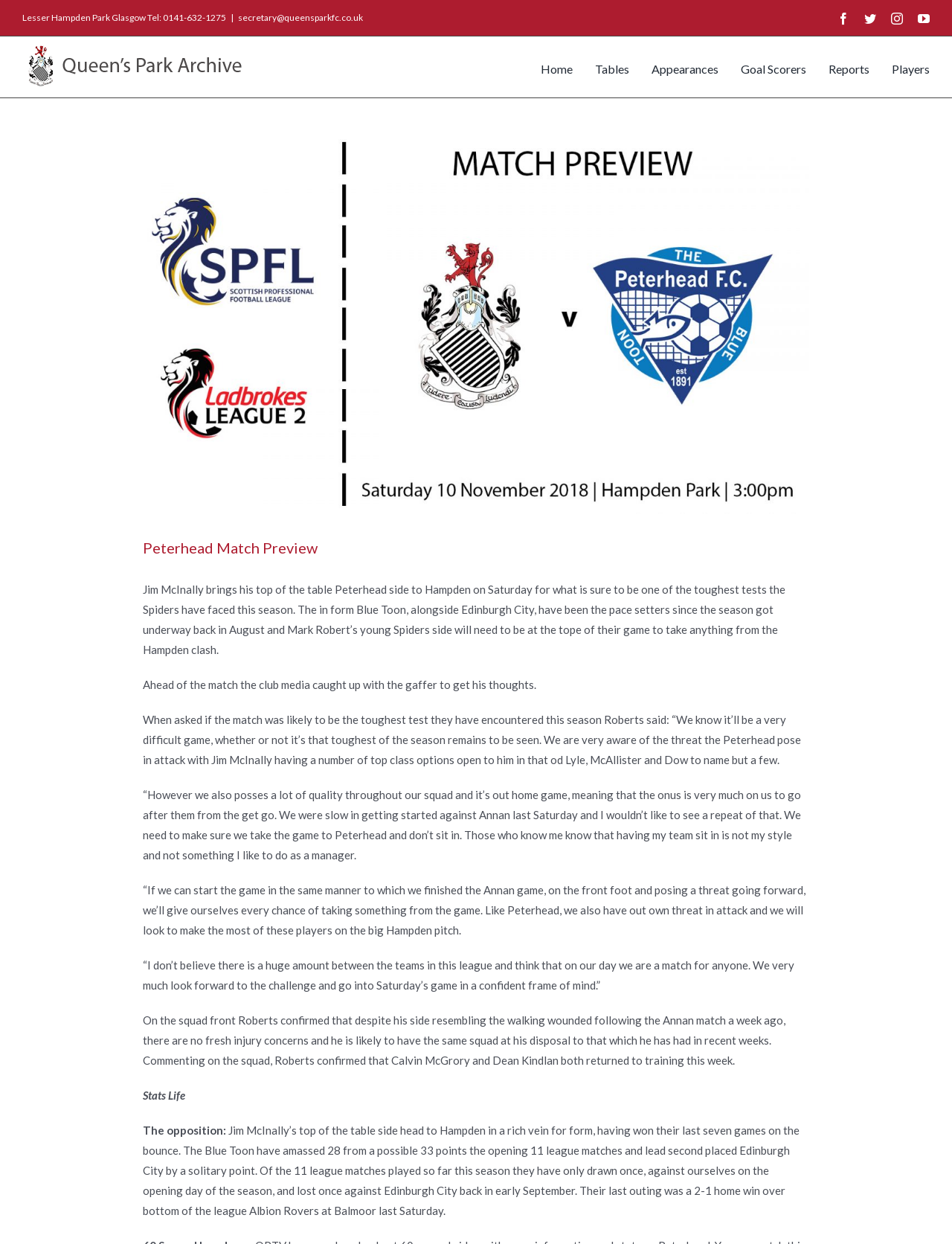From the image, can you give a detailed response to the question below:
What is the current form of the opposing team?

I found the answer by reading the article, which states that Jim McInally's top of the table side head to Hampden in a rich vein of form, having won their last seven games on the bounce.